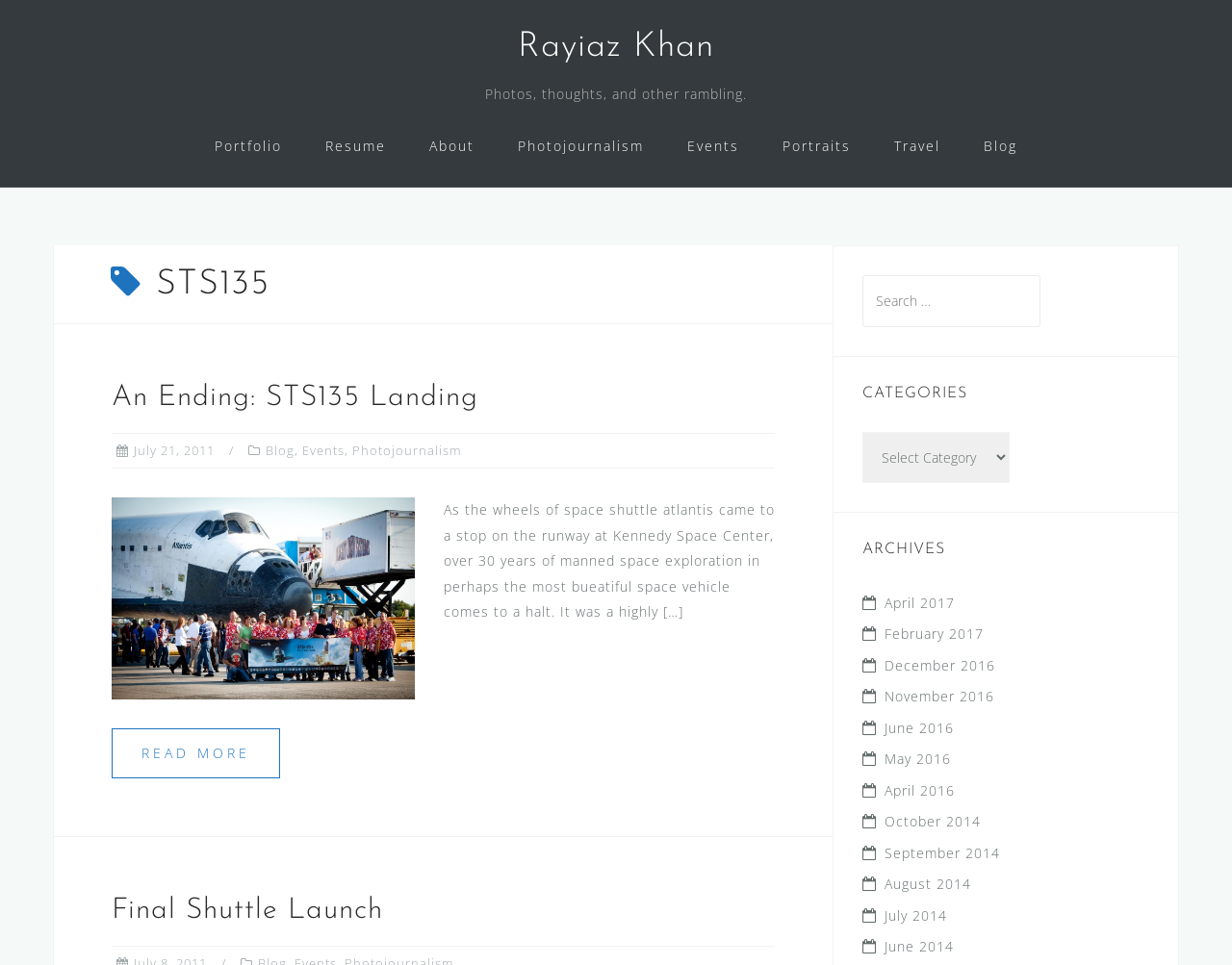What is the purpose of the search box?
By examining the image, provide a one-word or phrase answer.

To search the website